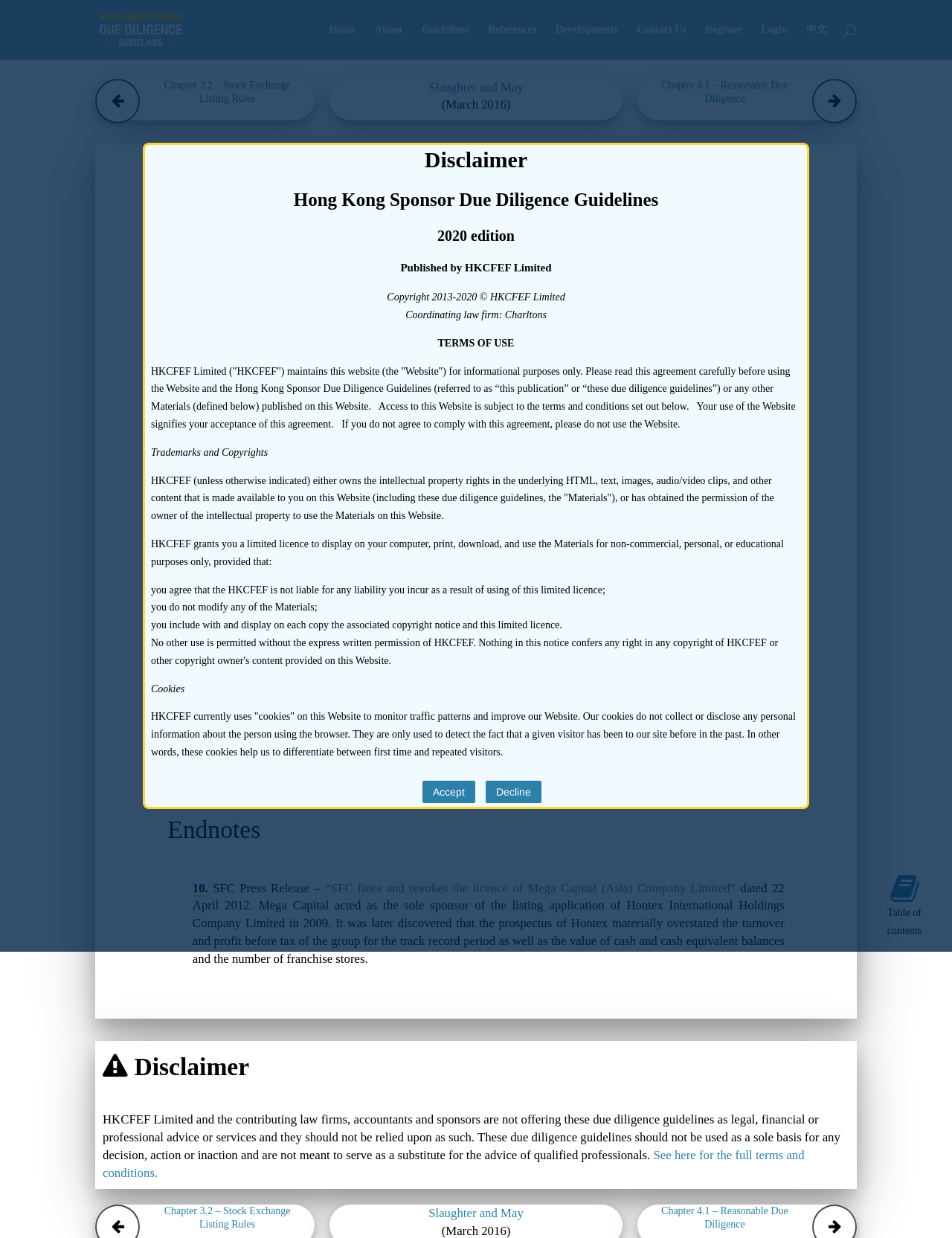Please locate the bounding box coordinates of the element's region that needs to be clicked to follow the instruction: "View Chapter 3.2 – Stock Exchange Listing Rules". The bounding box coordinates should be provided as four float numbers between 0 and 1, i.e., [left, top, right, bottom].

[0.158, 0.063, 0.32, 0.085]